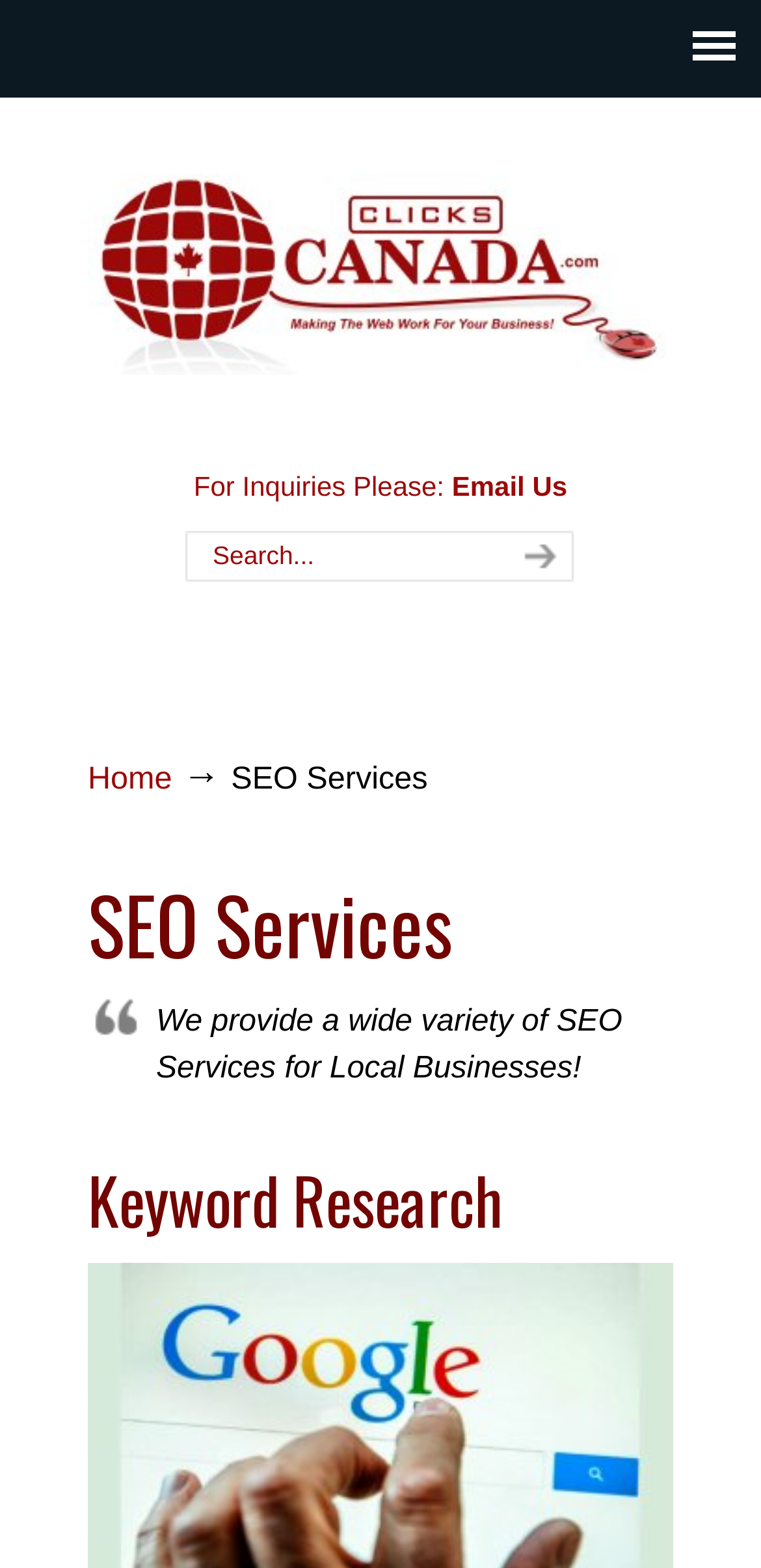Find the bounding box coordinates for the HTML element described as: "Email Us". The coordinates should consist of four float values between 0 and 1, i.e., [left, top, right, bottom].

[0.594, 0.3, 0.745, 0.32]